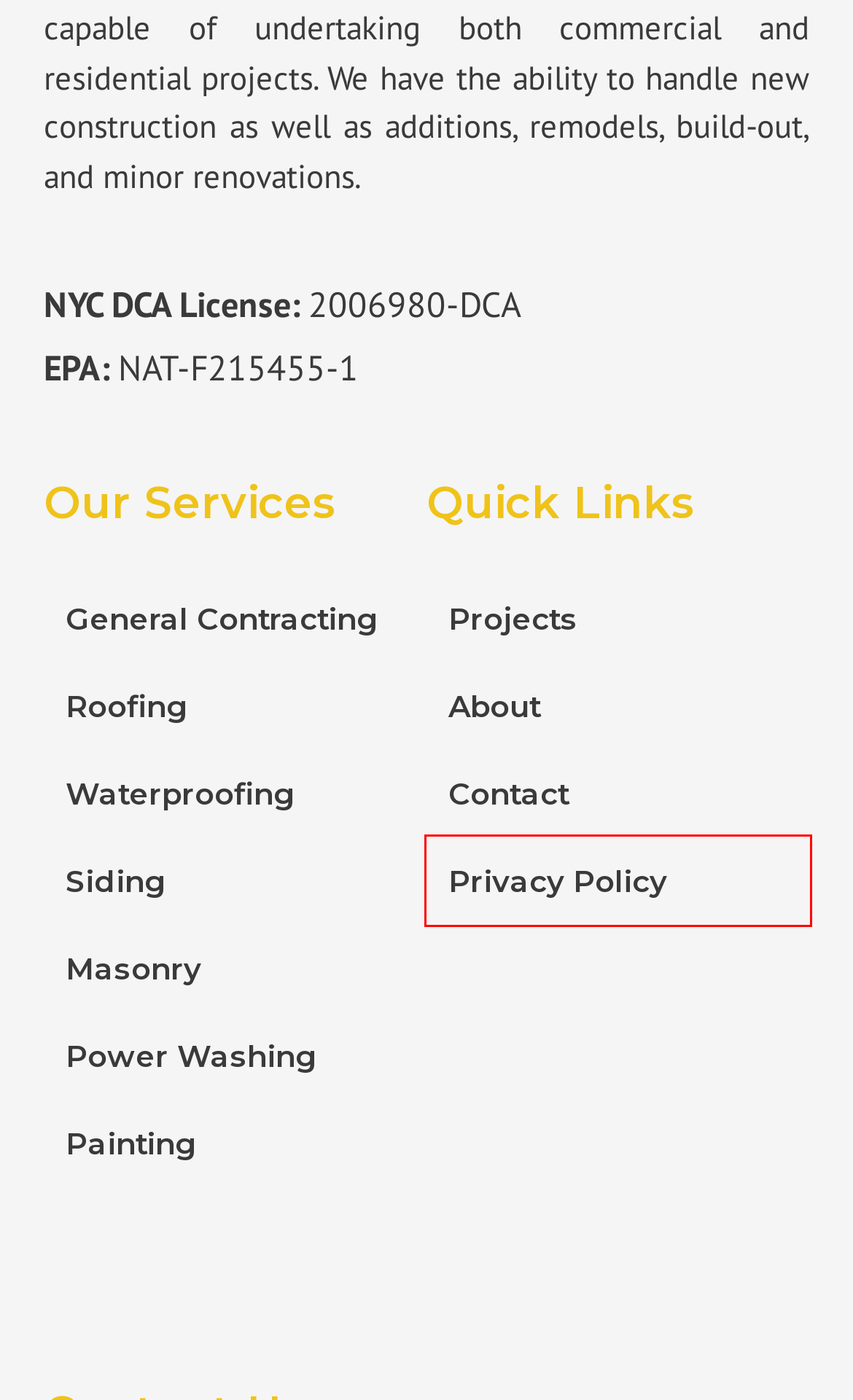Examine the screenshot of a webpage with a red bounding box around a specific UI element. Identify which webpage description best matches the new webpage that appears after clicking the element in the red bounding box. Here are the candidates:
A. Painting Services NYC | Interior & Exterior Solutions Expert
B. Contact Us - Hi Tech Contracting & Restoration Corp
C. Privacy Policy - Hi Tech Contracting & Restoration Corp
D. Brooklyn Builders General Contractor In New York City
E. Power Washing Services In NYC | Expert Exterior Cleaning
F. Masonry Services | Expert Restoration & Brick Repair
G. Siding | Expert Roofing Solutions In New York City NYC
H. Affordable Waterproofing Solutions | Building Experts

C